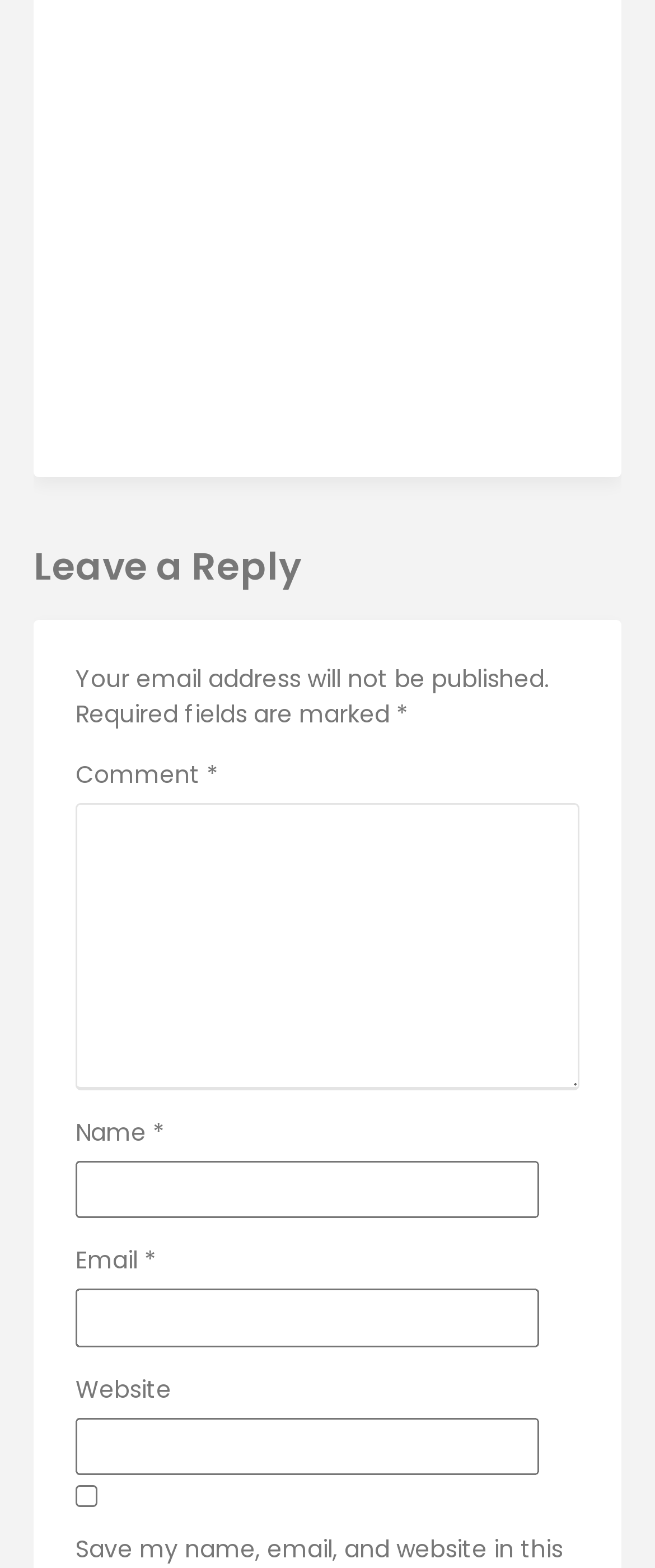Please provide the bounding box coordinates for the element that needs to be clicked to perform the following instruction: "Click on the 'Affiliate Marketing As A Business' link". The coordinates should be given as four float numbers between 0 and 1, i.e., [left, top, right, bottom].

[0.115, 0.191, 0.885, 0.213]